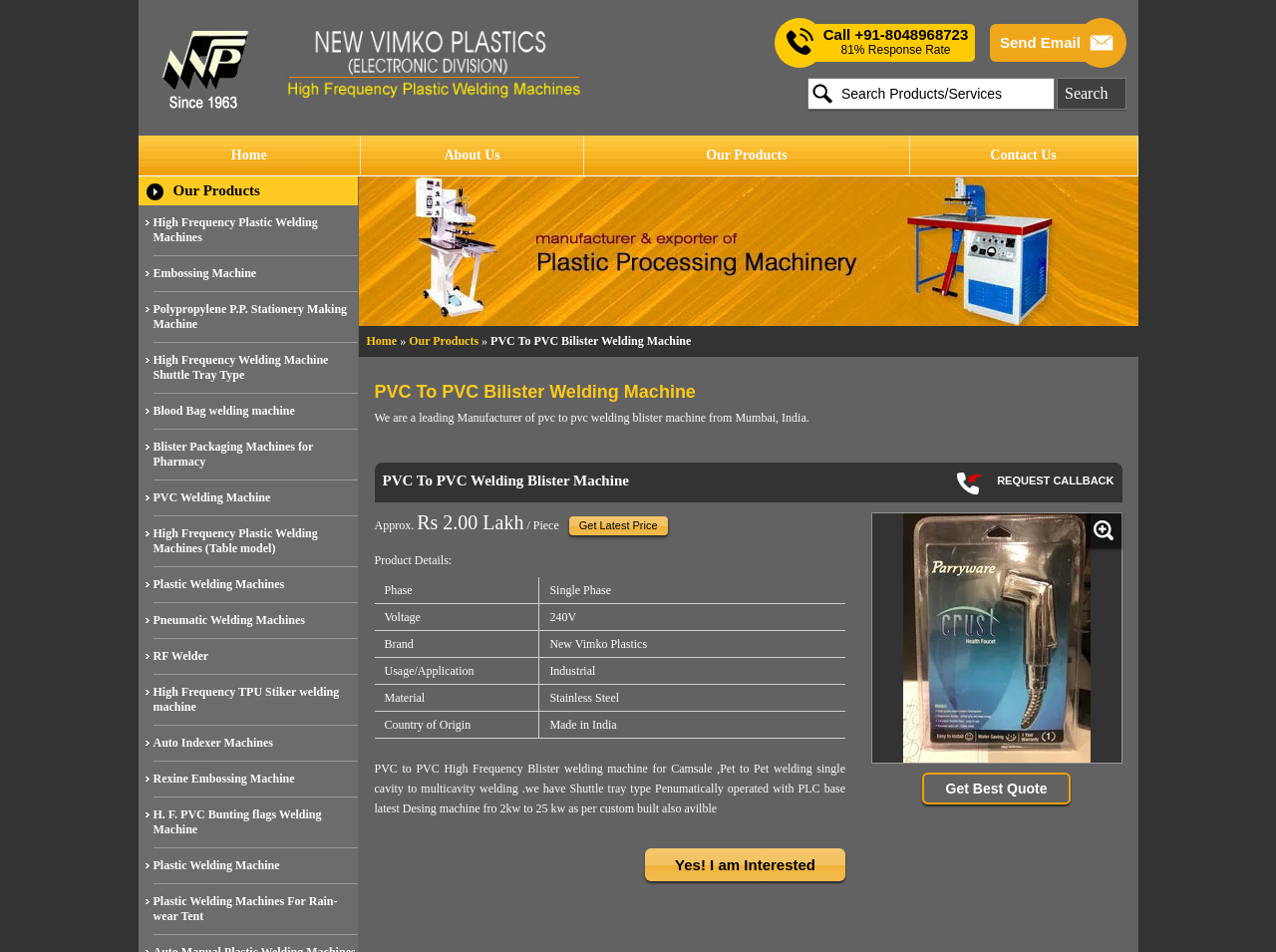What is the company name of the manufacturer?
Based on the image, answer the question with as much detail as possible.

The company name of the manufacturer can be found in the top-left corner of the webpage, where it says 'New Vimko Plastic' with a logo next to it. This is also confirmed by the link 'New Vimko Plastic' with the same bounding box coordinates.